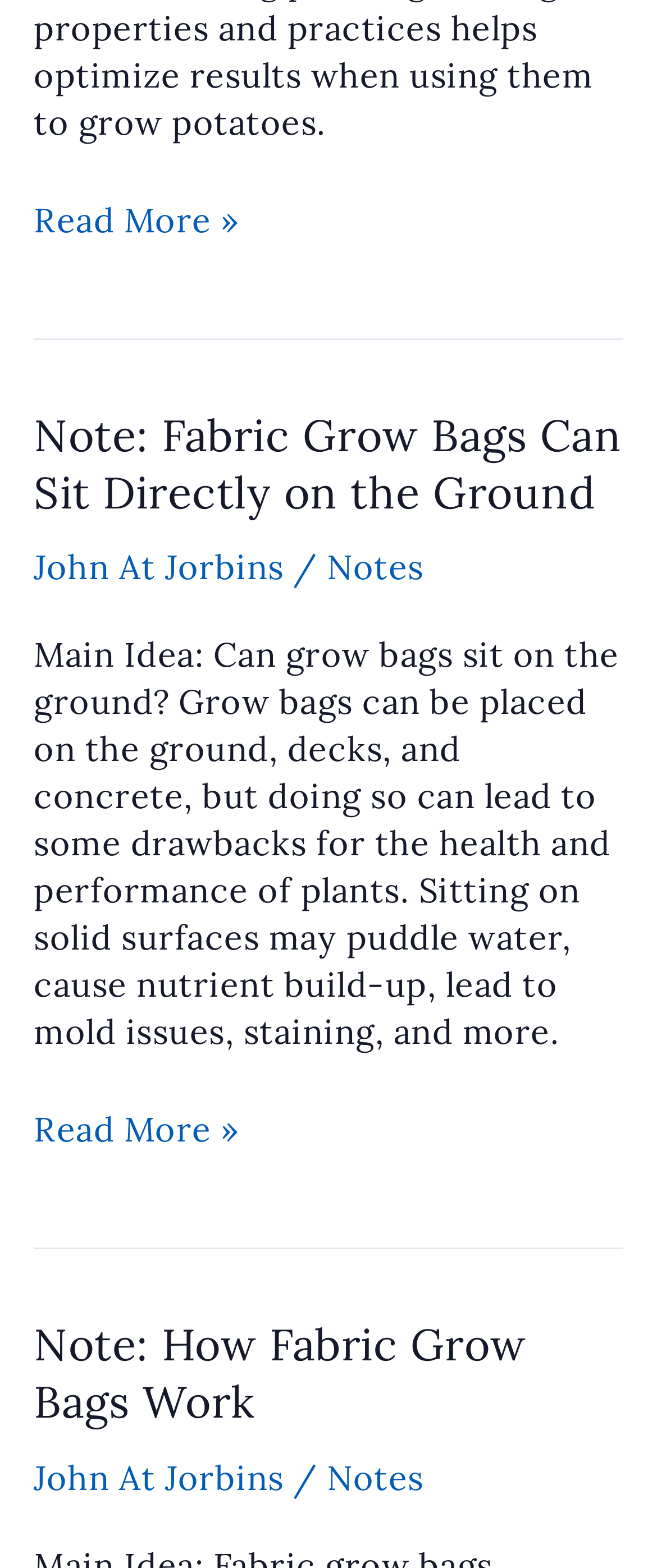Provide the bounding box coordinates of the HTML element this sentence describes: "John At Jorbins".

[0.051, 0.929, 0.446, 0.956]